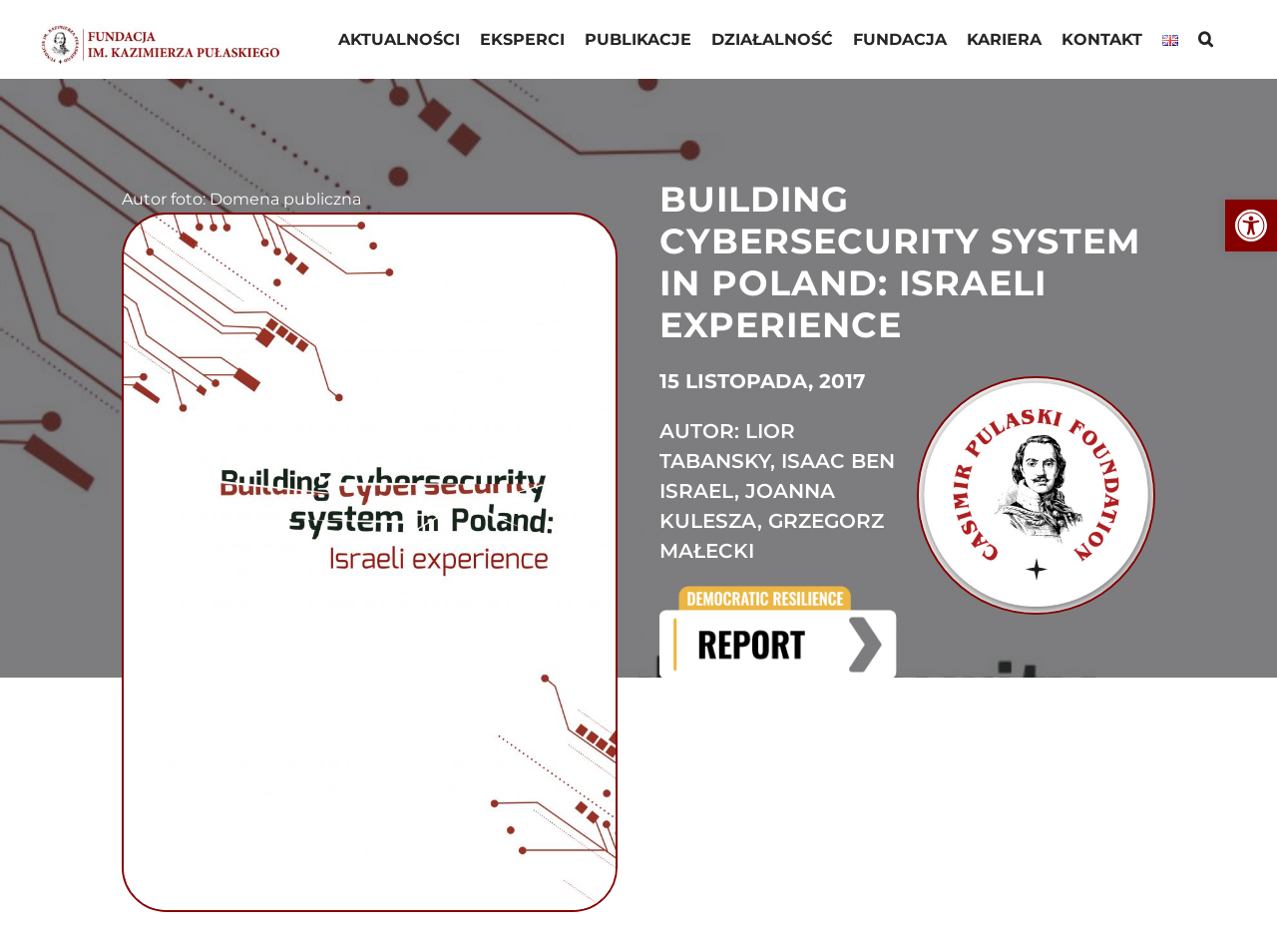Given the content of the image, can you provide a detailed answer to the question?
What is the main topic of this webpage?

Based on the webpage content, the main topic is about building a cybersecurity system in Poland, with a specific focus on the Israeli experience.